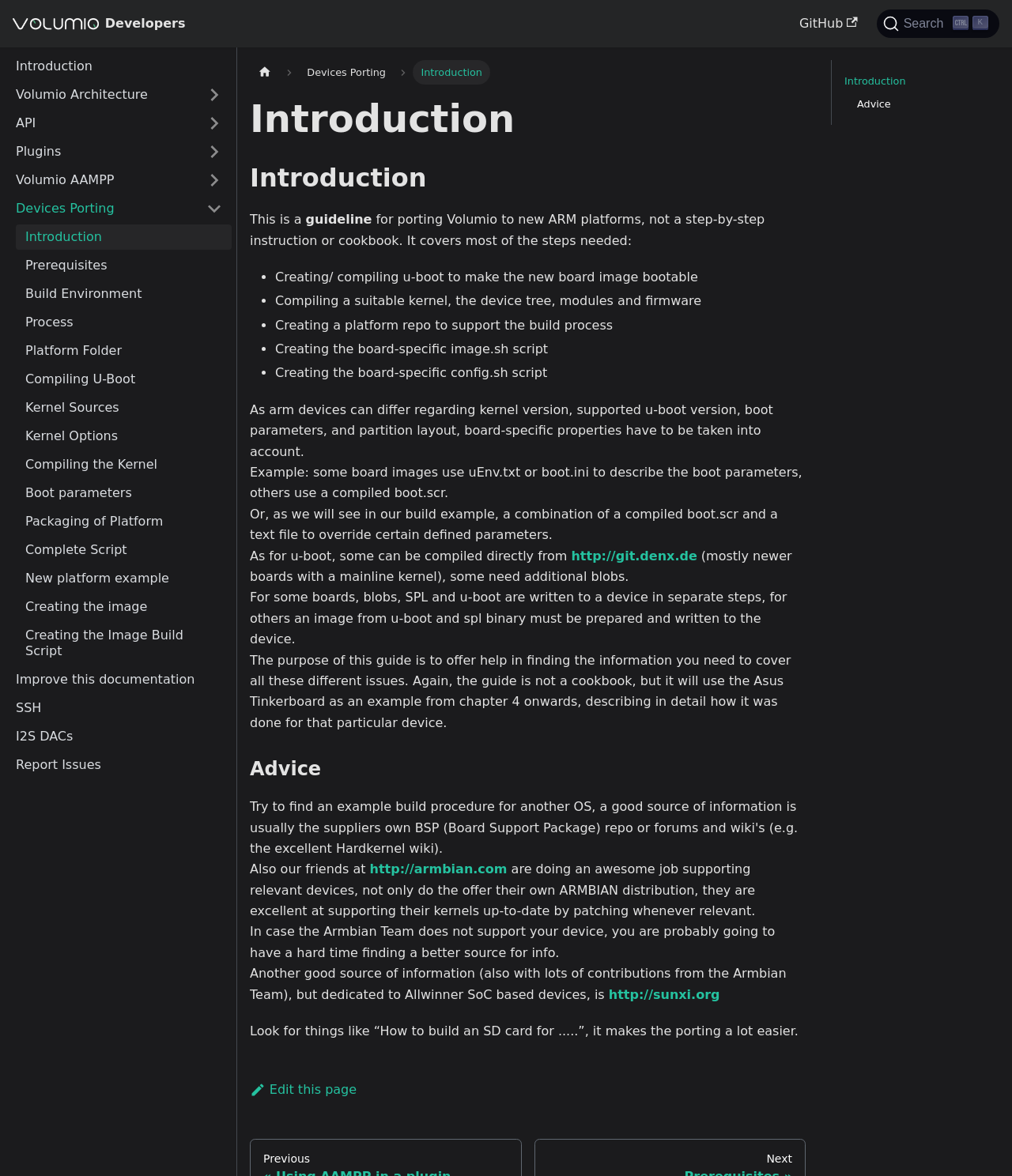How many links are there in the navigation 'Docs sidebar'?
Please look at the screenshot and answer in one word or a short phrase.

15